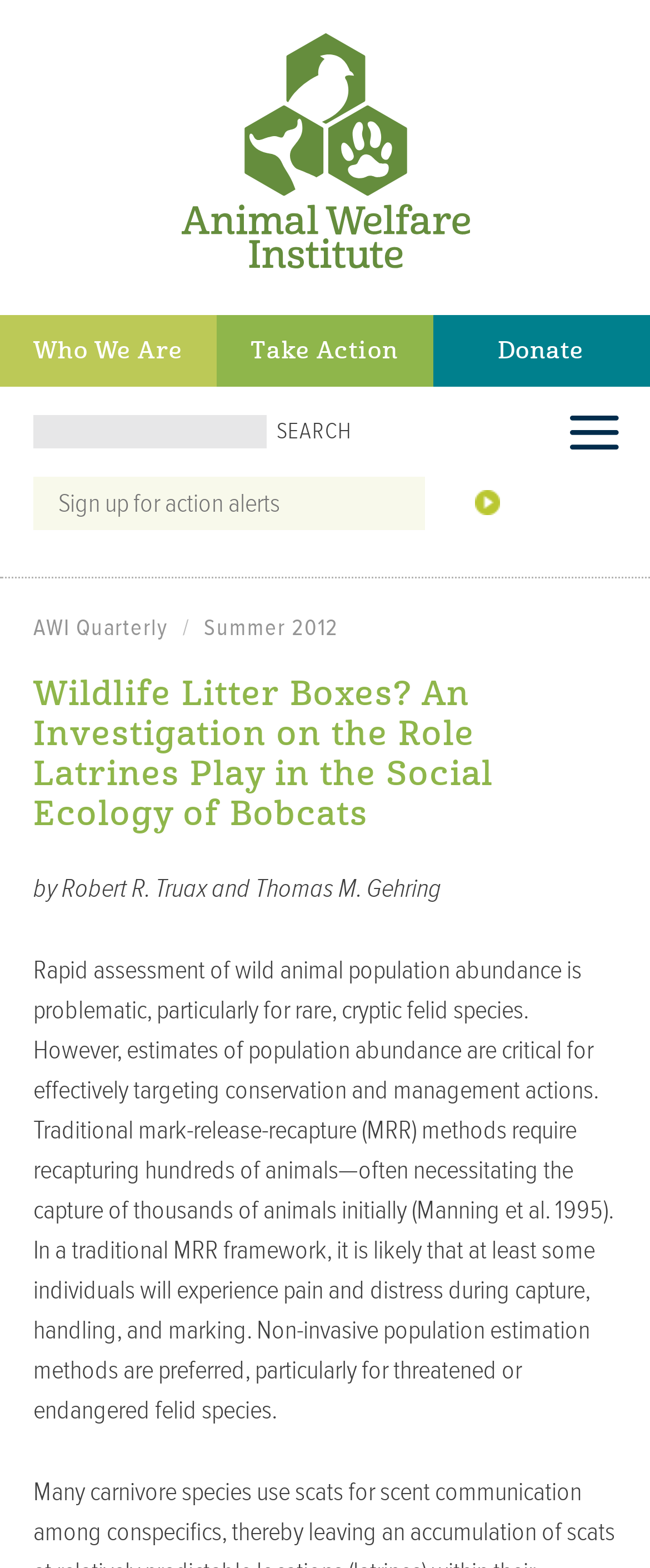Examine the image carefully and respond to the question with a detailed answer: 
What is the purpose of the 'Calls to Action' section?

The 'Calls to Action' section contains links to 'Who We Are', 'Take Action', and 'Donate', which suggests that its purpose is to provide users with ways to engage with the organization and take action.